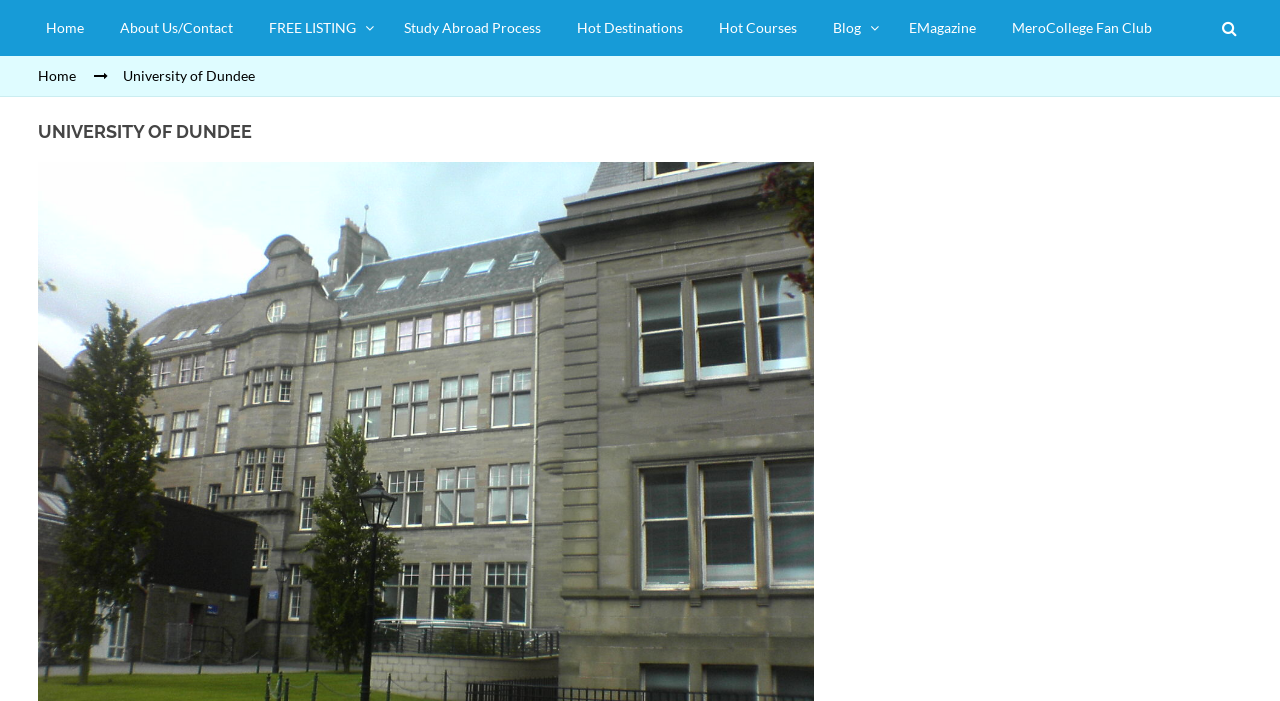Find the bounding box coordinates of the element to click in order to complete this instruction: "go to home page". The bounding box coordinates must be four float numbers between 0 and 1, denoted as [left, top, right, bottom].

[0.022, 0.0, 0.08, 0.08]